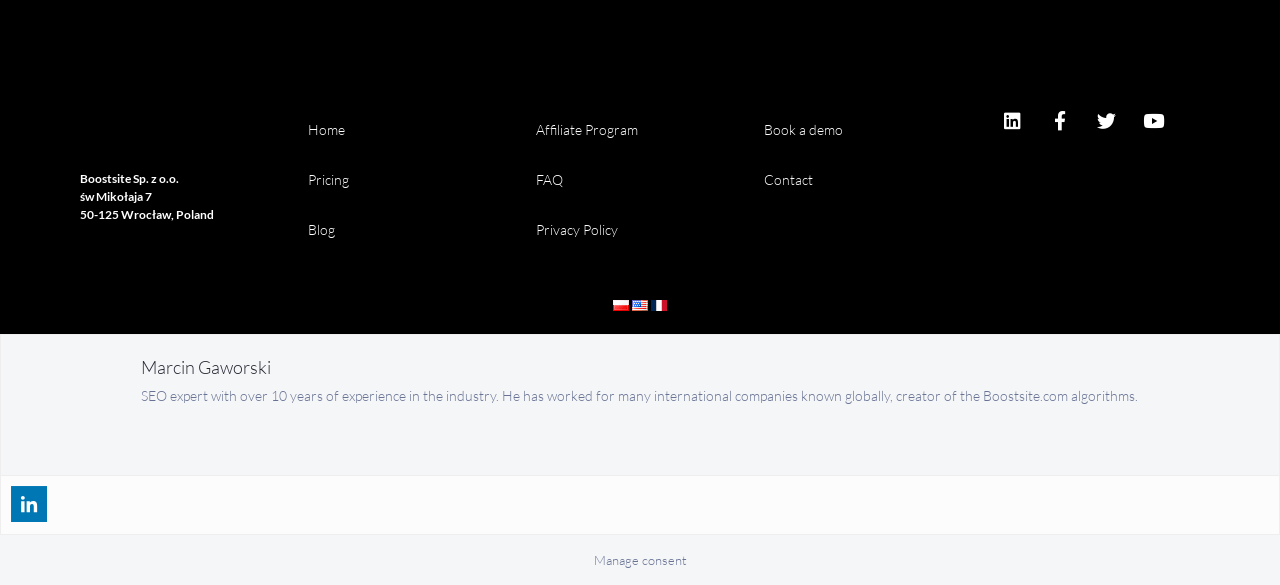Pinpoint the bounding box coordinates of the area that should be clicked to complete the following instruction: "Book a demo". The coordinates must be given as four float numbers between 0 and 1, i.e., [left, top, right, bottom].

[0.597, 0.207, 0.659, 0.236]